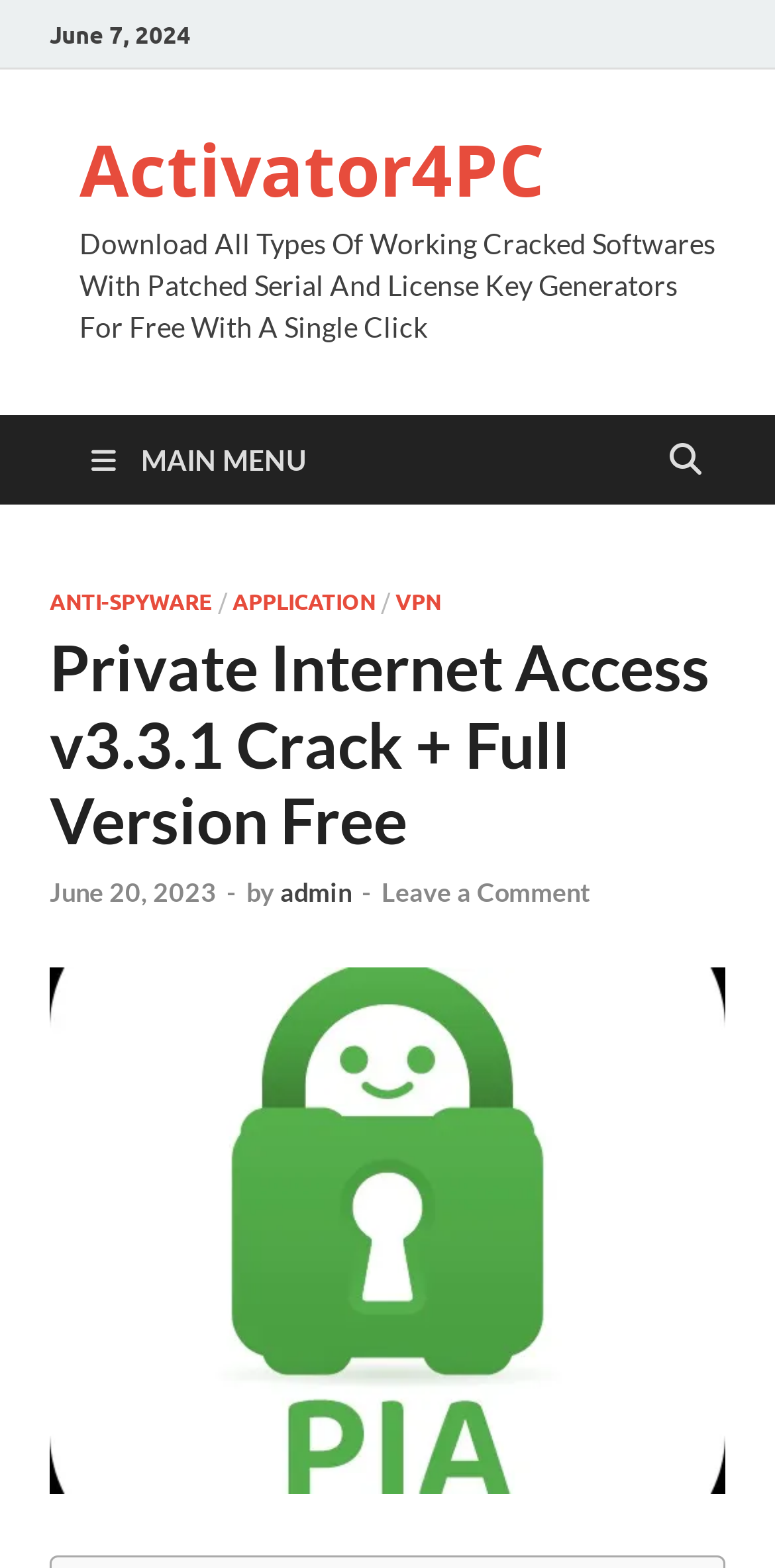With reference to the screenshot, provide a detailed response to the question below:
What is the date mentioned at the top of the page?

The date is mentioned at the top of the page, which is 'June 7, 2024', indicating the date of publication or update of the webpage.